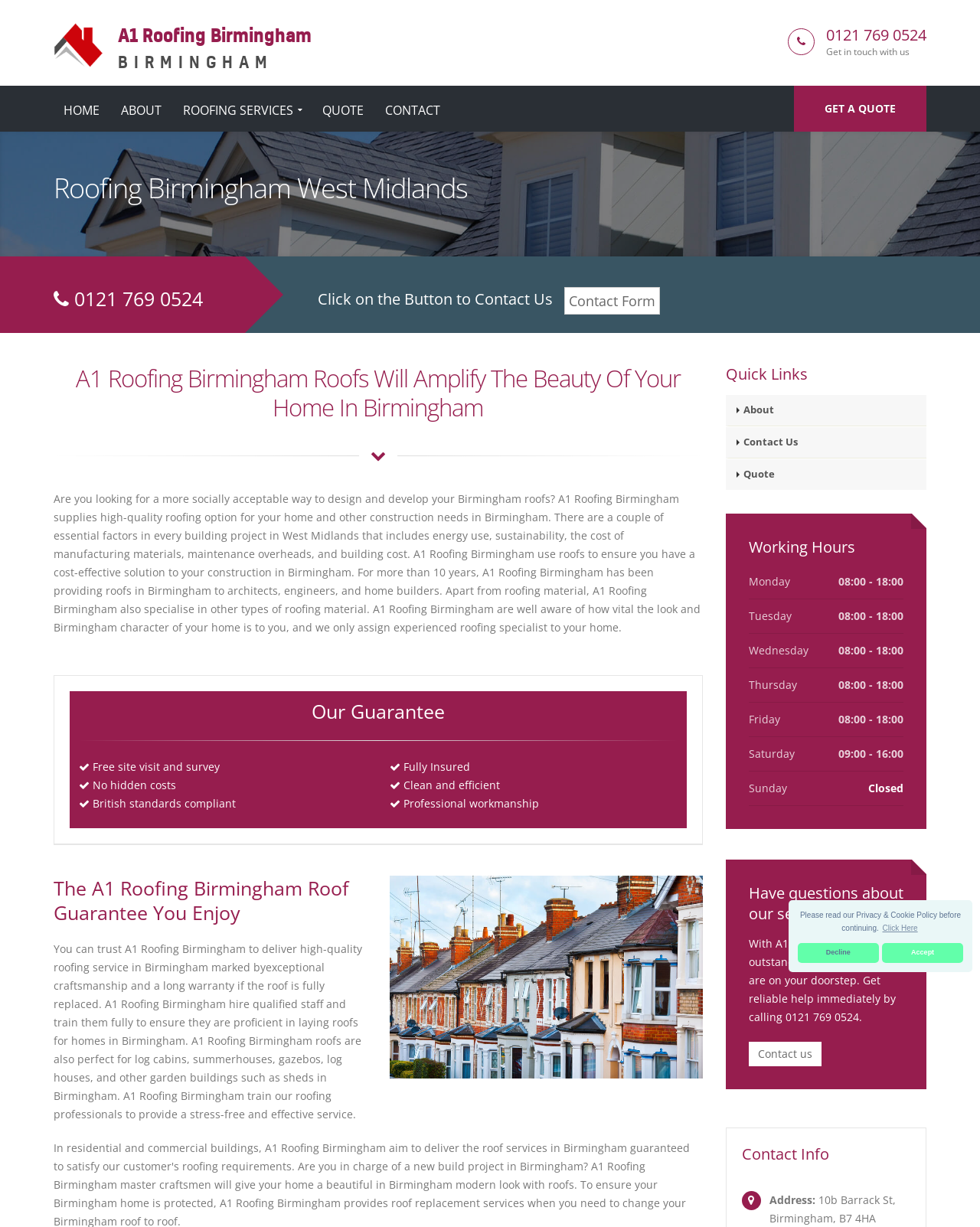Extract the bounding box coordinates for the UI element described by the text: "Roofing Services". The coordinates should be in the form of [left, top, right, bottom] with values between 0 and 1.

[0.177, 0.077, 0.317, 0.102]